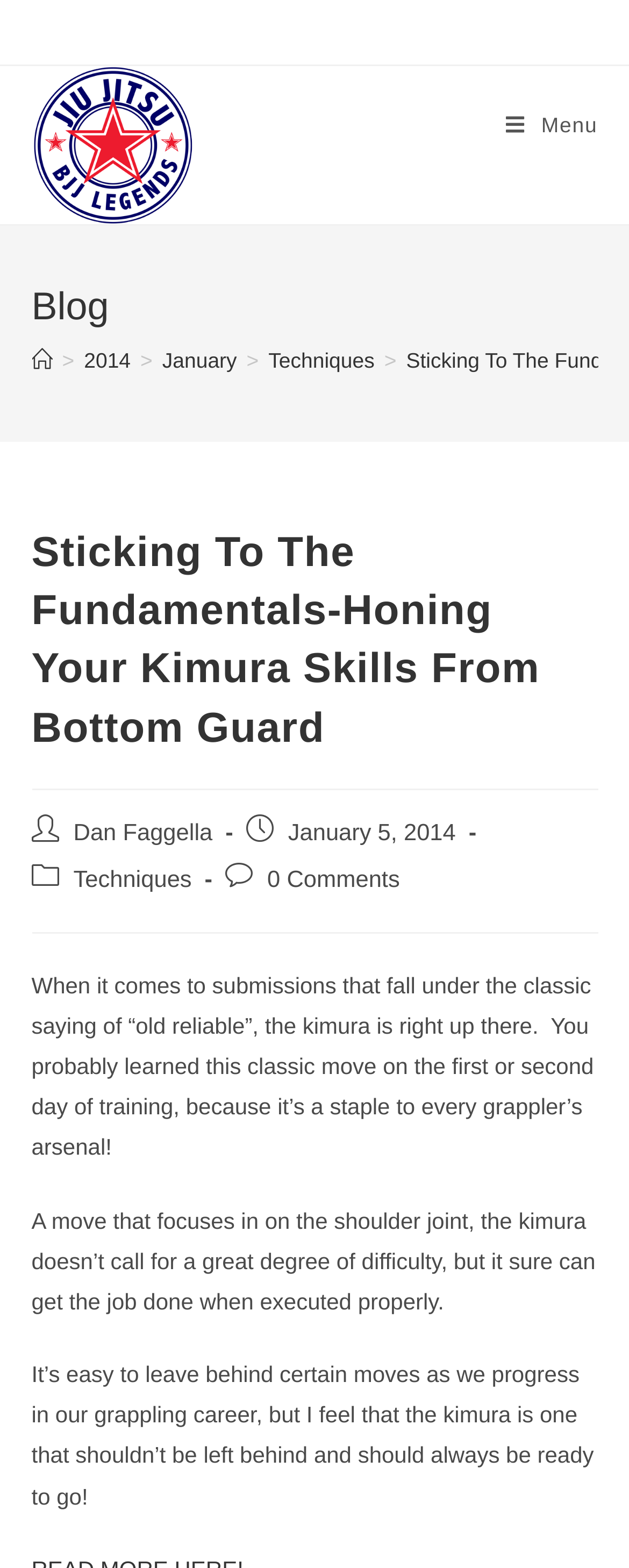Can you identify the bounding box coordinates of the clickable region needed to carry out this instruction: 'Leave a comment'? The coordinates should be four float numbers within the range of 0 to 1, stated as [left, top, right, bottom].

[0.425, 0.553, 0.636, 0.57]